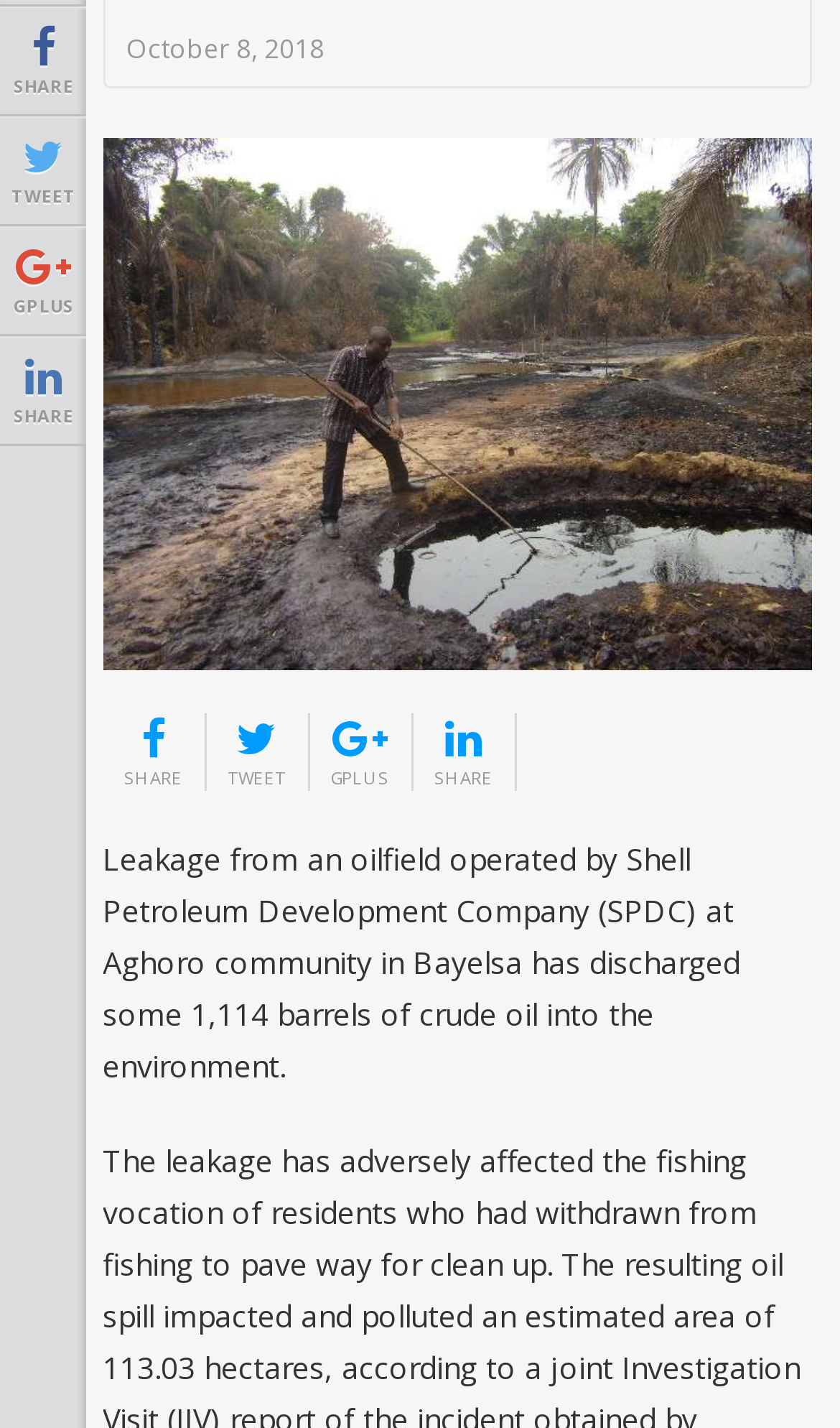How many social media sharing links are available?
Please respond to the question with a detailed and well-explained answer.

There are four social media sharing links available, including SHARE, TWEET, GPLUS, and SHARE, which can be found at the top and bottom of the webpage.